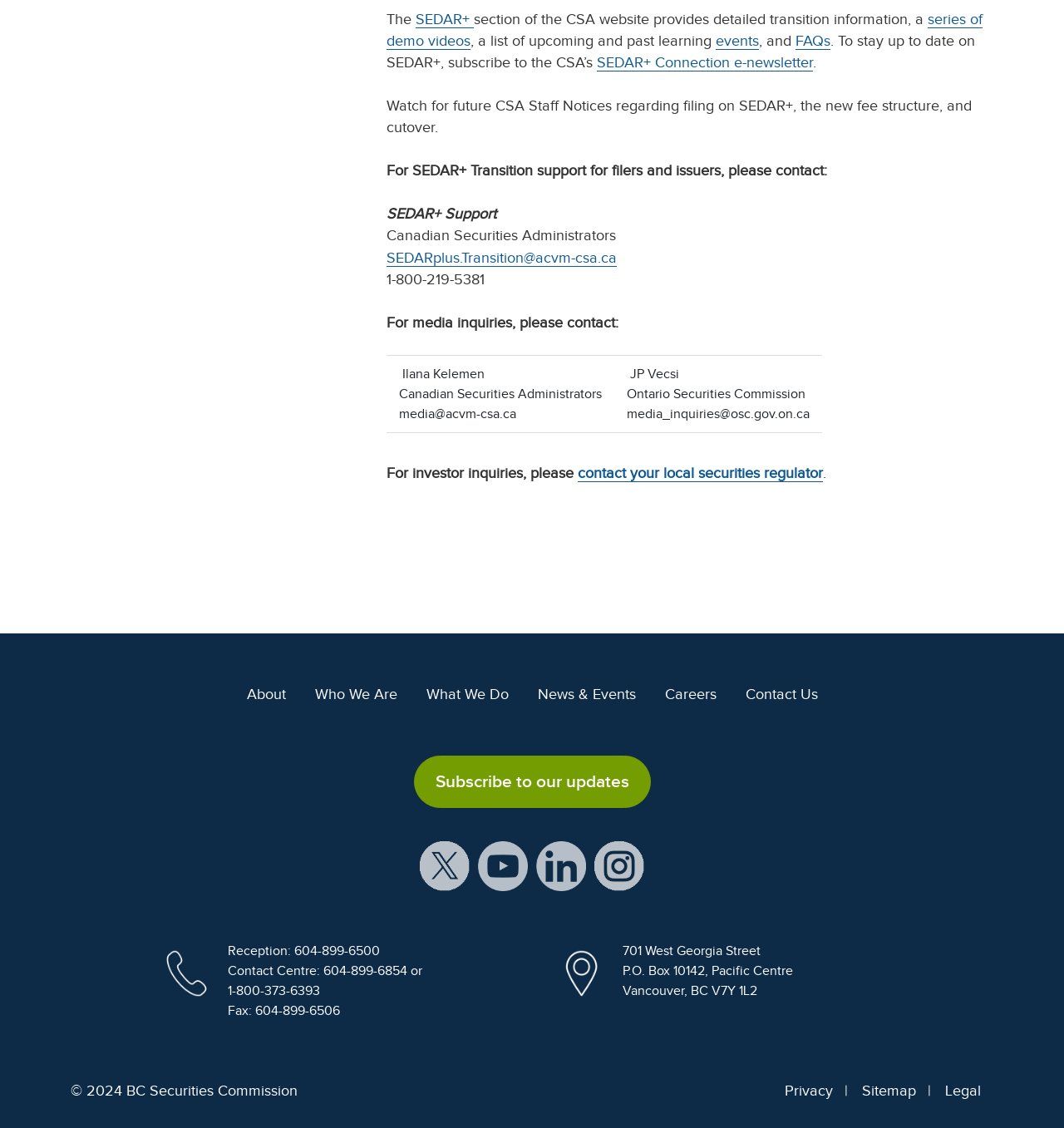What is SEDAR+? Using the information from the screenshot, answer with a single word or phrase.

Transition information